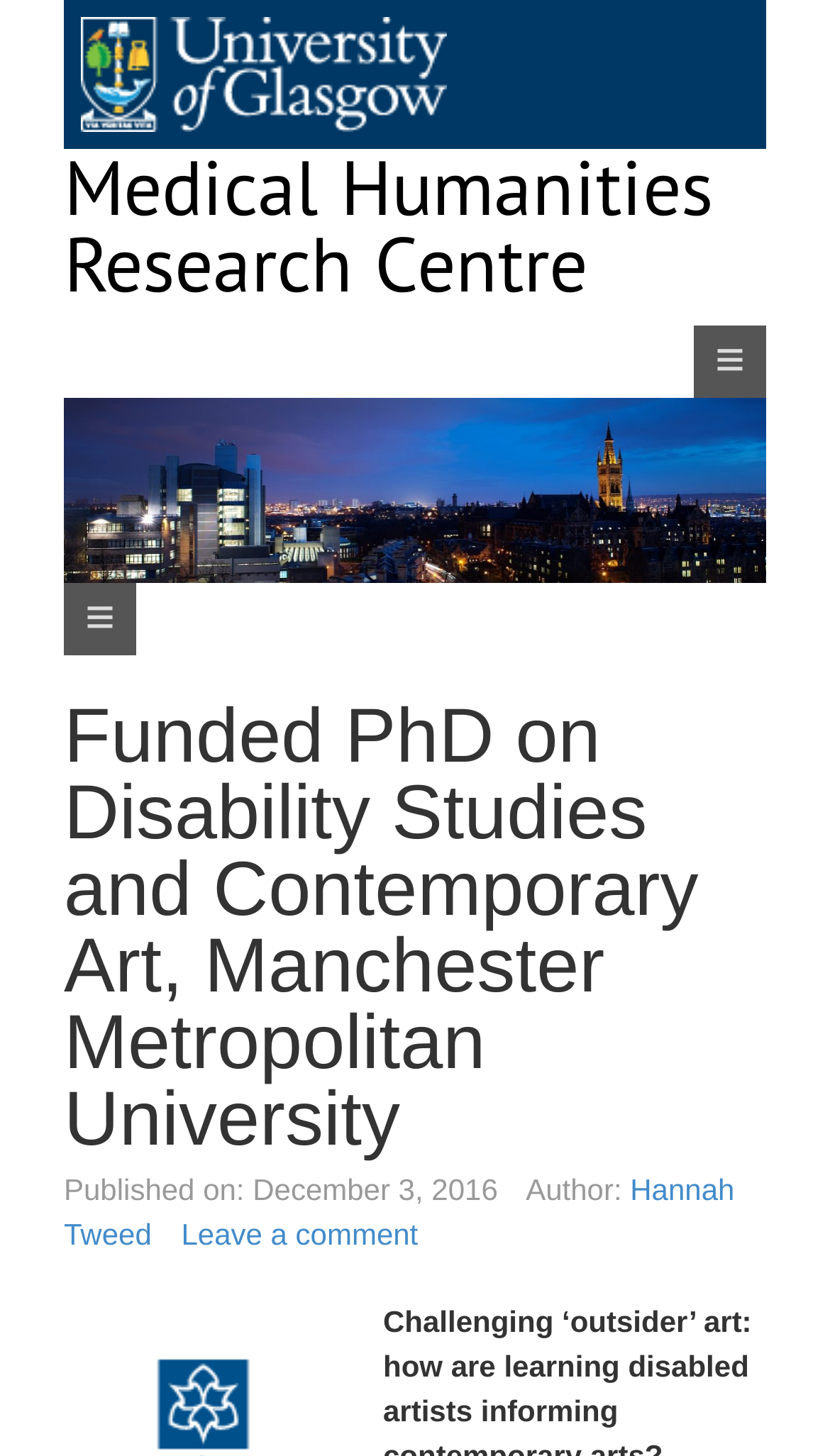What is the name of the research centre?
Please provide a single word or phrase based on the screenshot.

Medical Humanities Research Centre